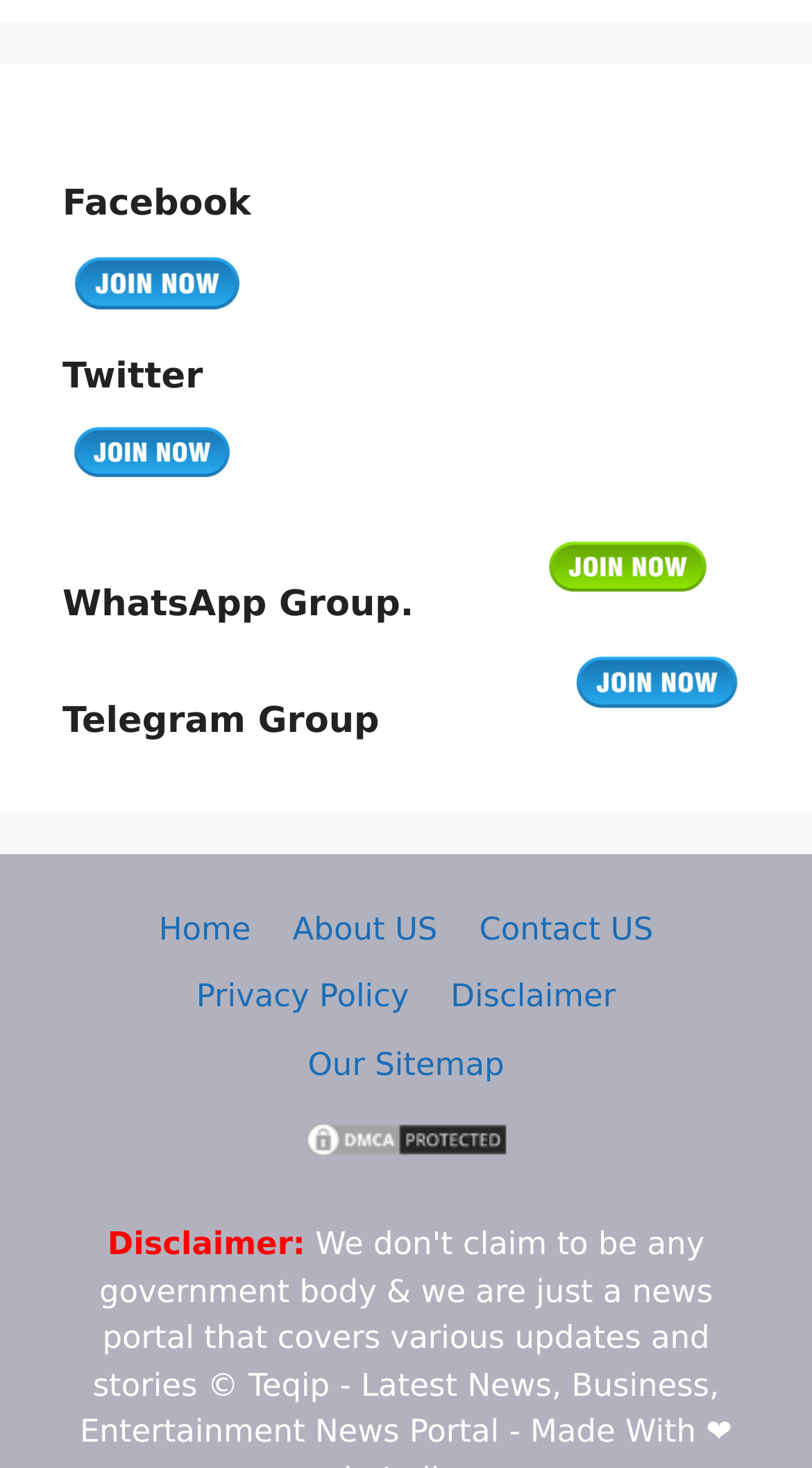How many social media links are available?
Look at the screenshot and give a one-word or phrase answer.

4